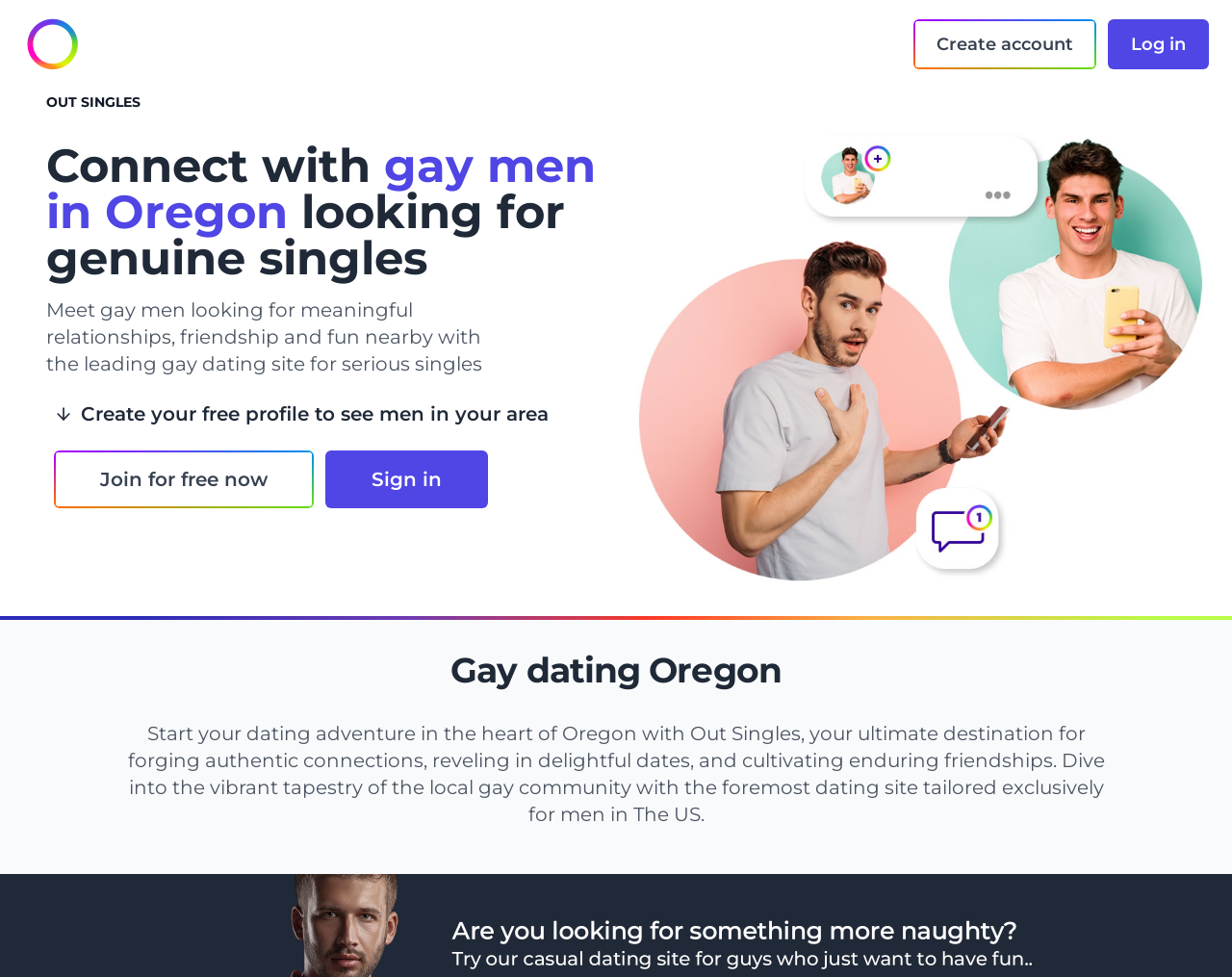Using the details in the image, give a detailed response to the question below:
What is the call-to-action on the webpage?

The call-to-action is a prominent button on the webpage that encourages users to create a free profile and start their dating journey. It is located below the introductory text and is designed to prompt users to take action.